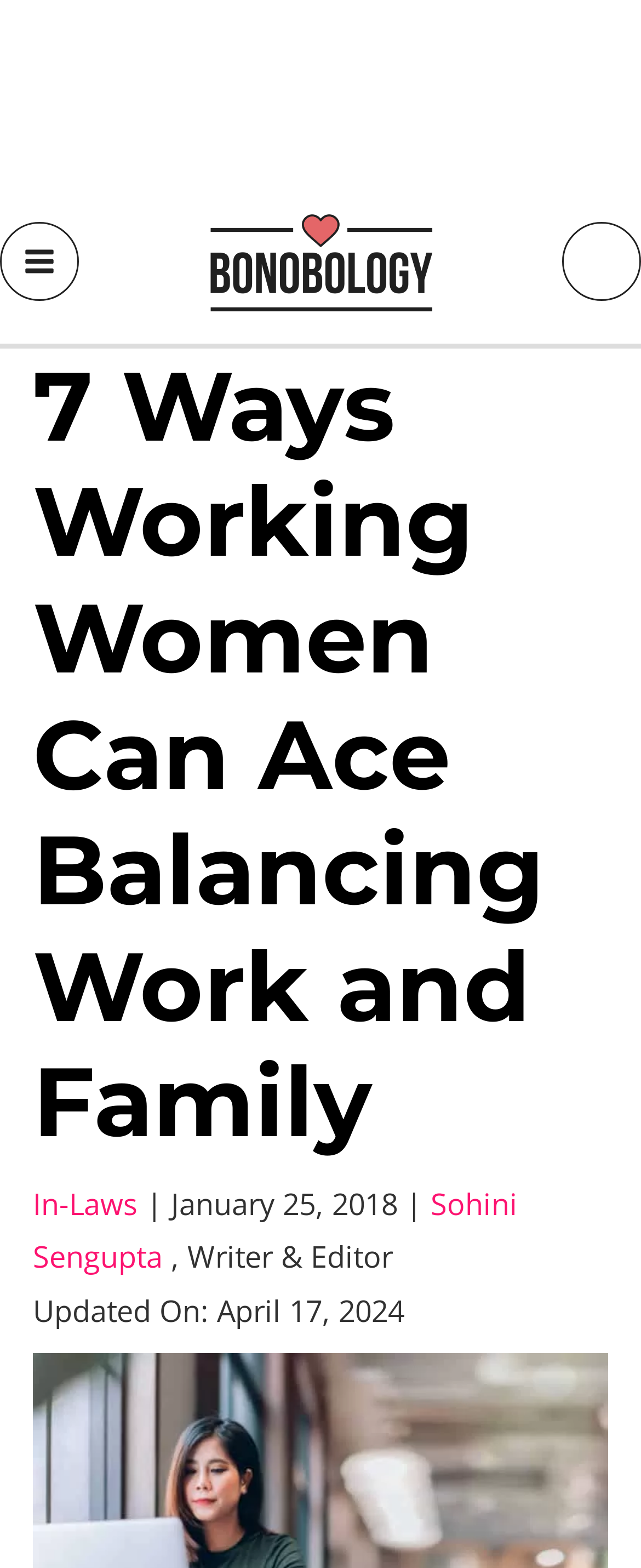Create a full and detailed caption for the entire webpage.

The webpage is about working women and home management, specifically discussing 7 ways to balance work and family life. At the top of the page, there is a main menu button on the left side, accompanied by a small image. On the right side, there is a link to "Bonobology" with a cropped image of the logo.

Below the top section, the main heading "7 Ways Working Women Can Ace Balancing Work and Family" is prominently displayed, taking up most of the width of the page. Underneath the heading, there is a section with a link to "In-Laws" on the left, followed by a vertical line, and then the date "January 25, 2018" on the right.

Further down, there is a link to the author "Sohini Sengupta" on the left, and a section with the editor's information, including the title "Writer & Editor", on the right. Below this section, there is a line of text stating "Updated On: April 17, 2024".

At the bottom of the page, there is a generic section with an image related to a working woman, taking up the full width of the page.